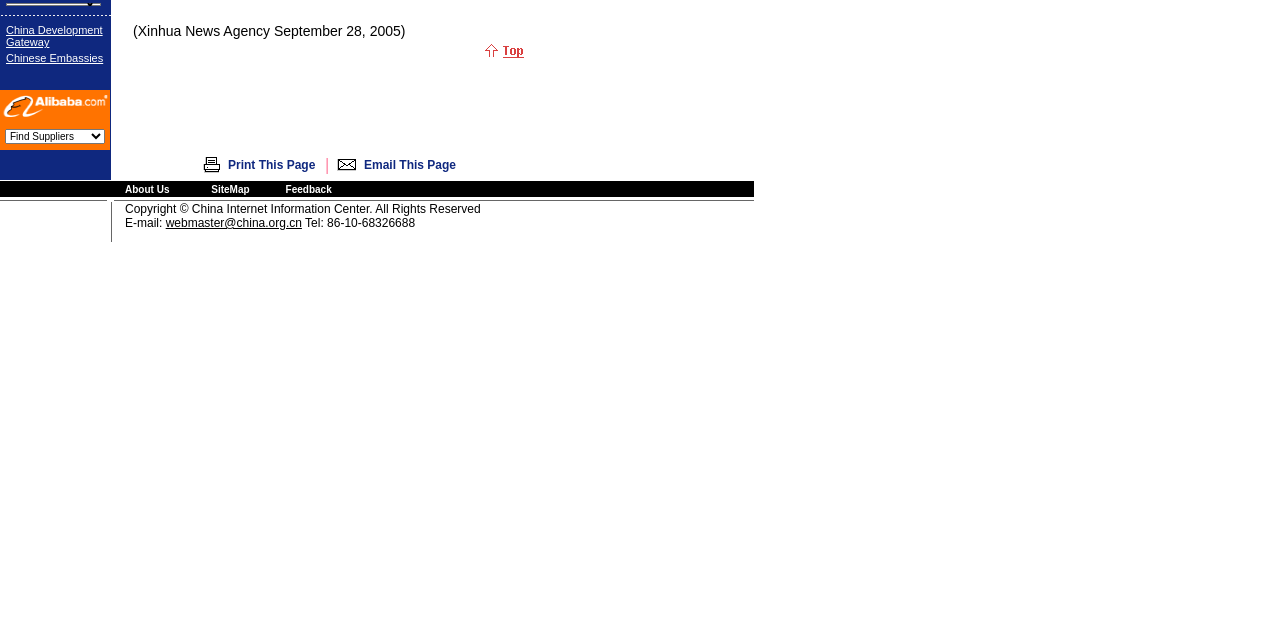Please find the bounding box for the UI component described as follows: "China Development Gateway".

[0.005, 0.038, 0.08, 0.075]